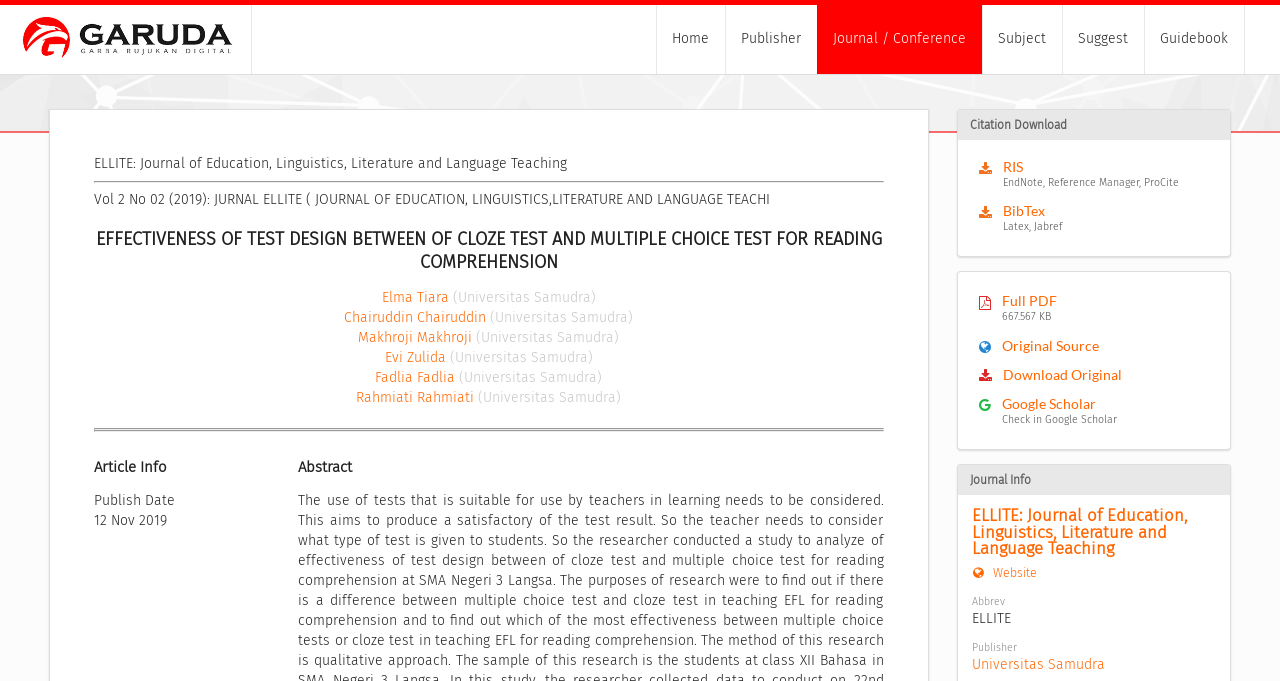Pinpoint the bounding box coordinates of the element you need to click to execute the following instruction: "Visit the publisher's website". The bounding box should be represented by four float numbers between 0 and 1, in the format [left, top, right, bottom].

[0.759, 0.963, 0.863, 0.988]